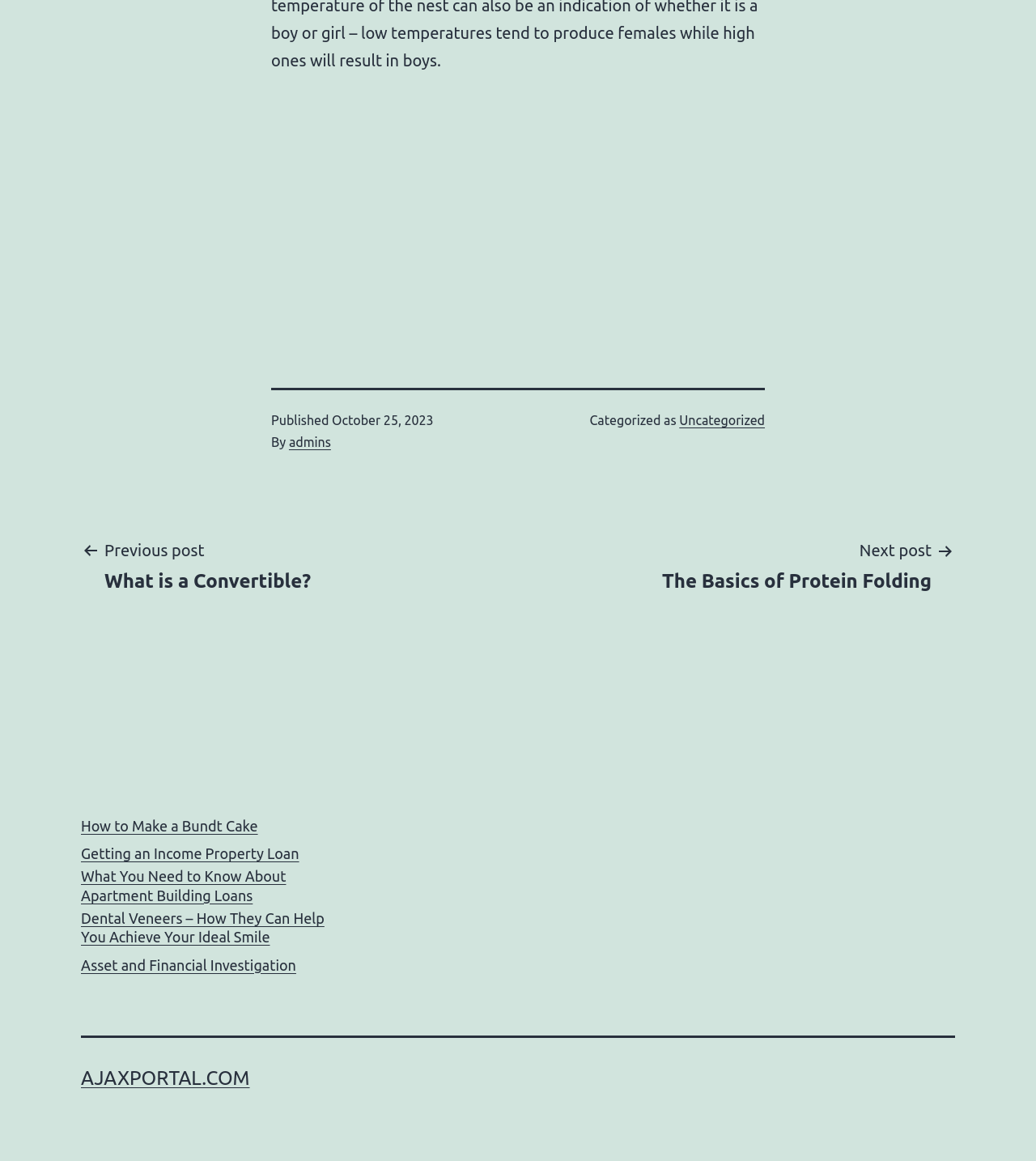What is the category of the current post?
Based on the image, provide your answer in one word or phrase.

Uncategorized